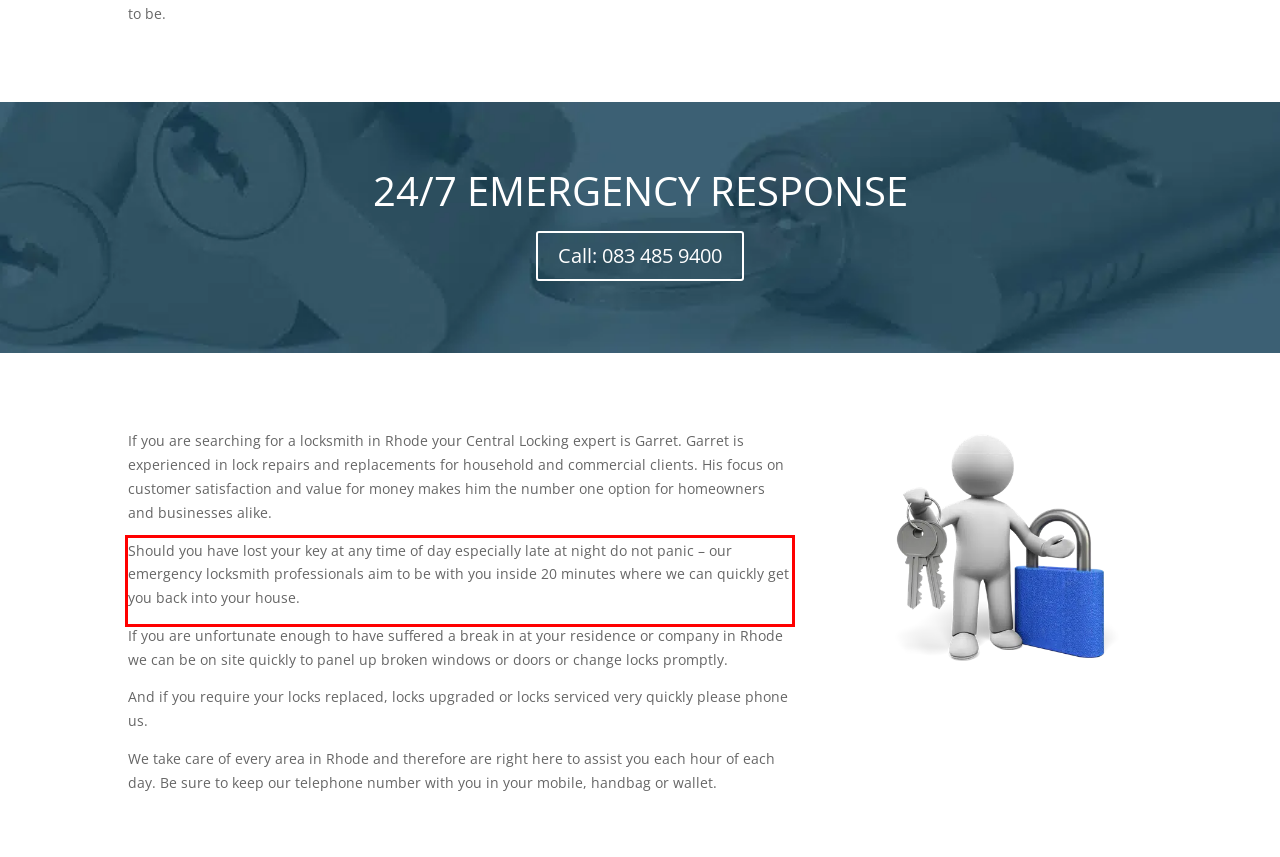Look at the provided screenshot of the webpage and perform OCR on the text within the red bounding box.

Should you have lost your key at any time of day especially late at night do not panic – our emergency locksmith professionals aim to be with you inside 20 minutes where we can quickly get you back into your house.